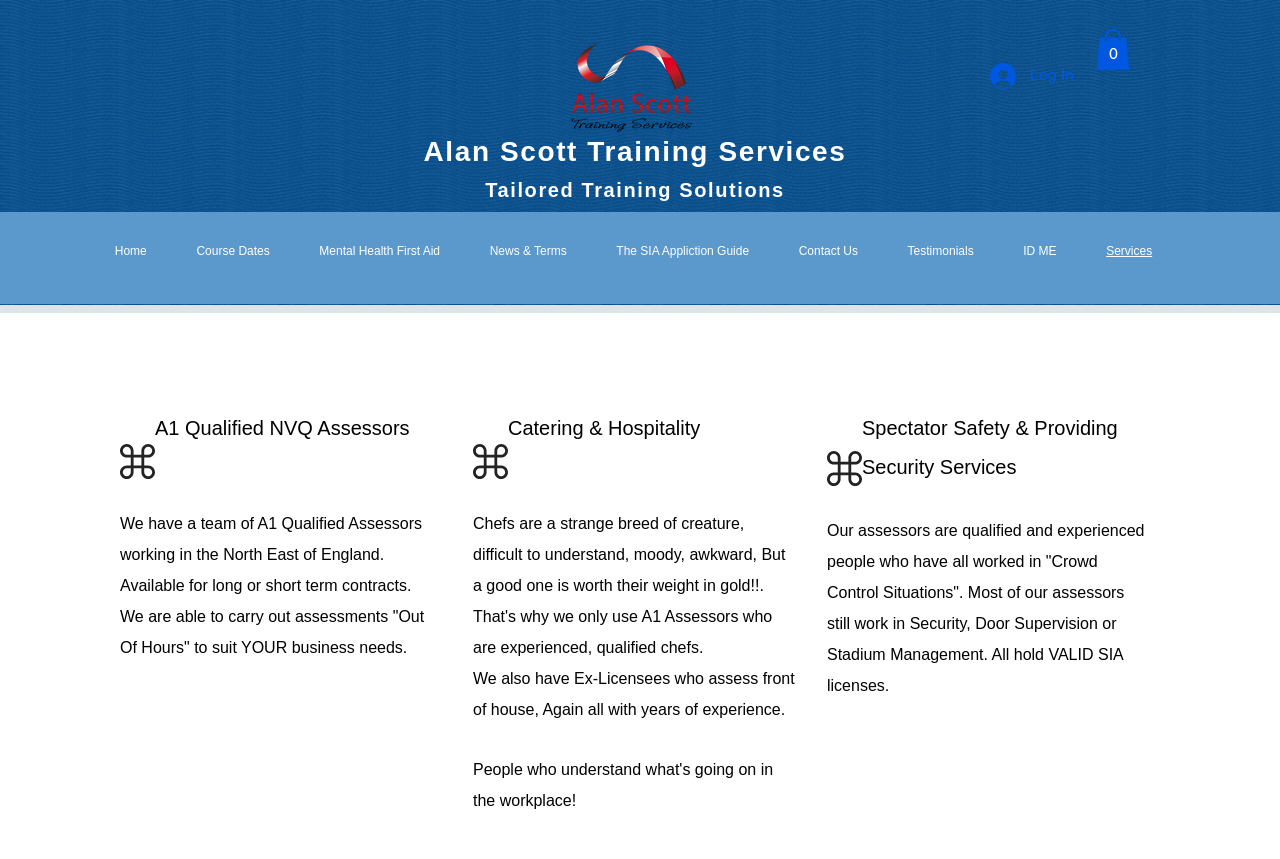What is the topic of the third section on the webpage?
Respond to the question with a single word or phrase according to the image.

Spectator Safety & Providing Security Services